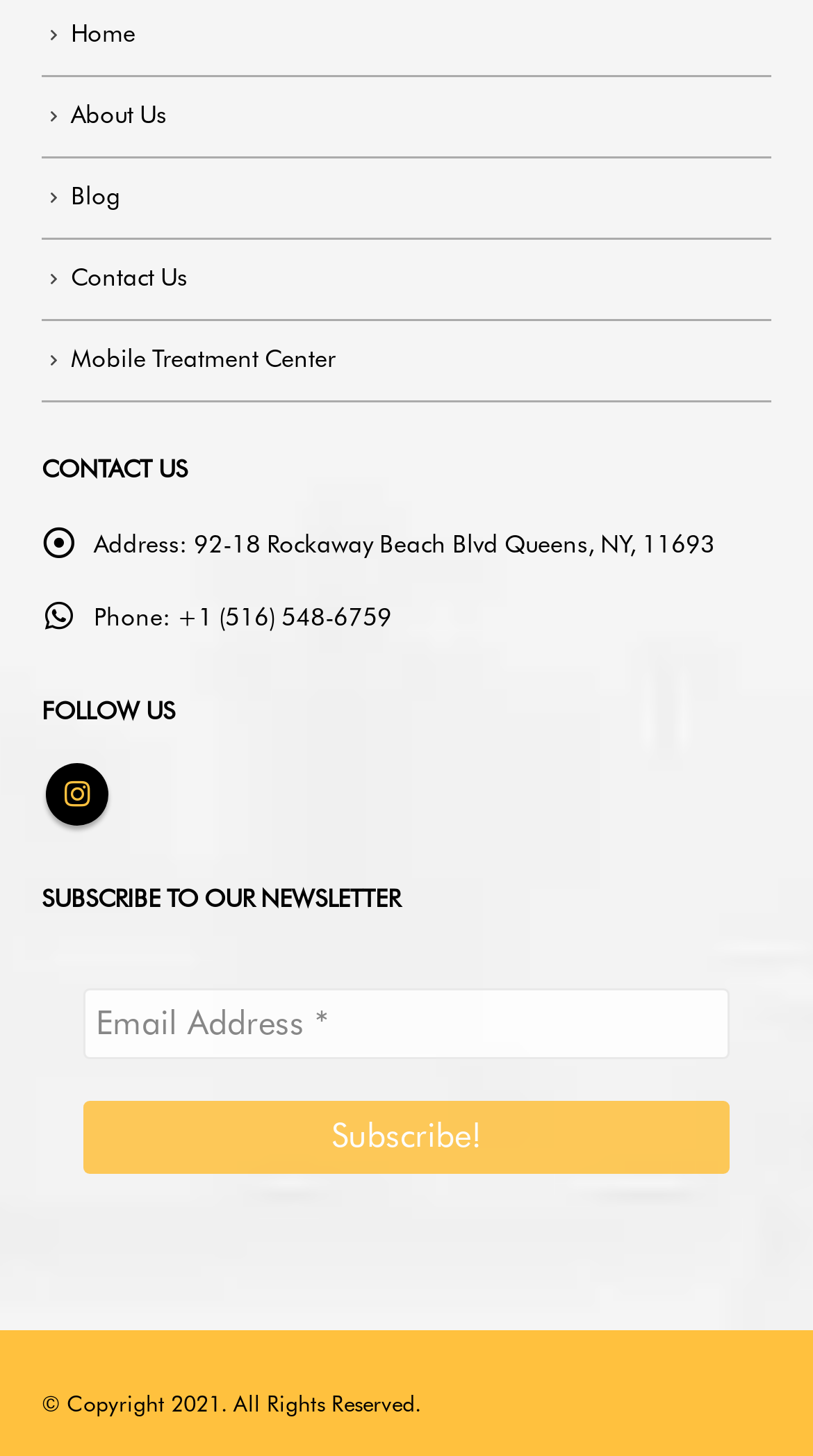Identify the bounding box coordinates for the element that needs to be clicked to fulfill this instruction: "Click Subscribe!". Provide the coordinates in the format of four float numbers between 0 and 1: [left, top, right, bottom].

[0.103, 0.757, 0.897, 0.806]